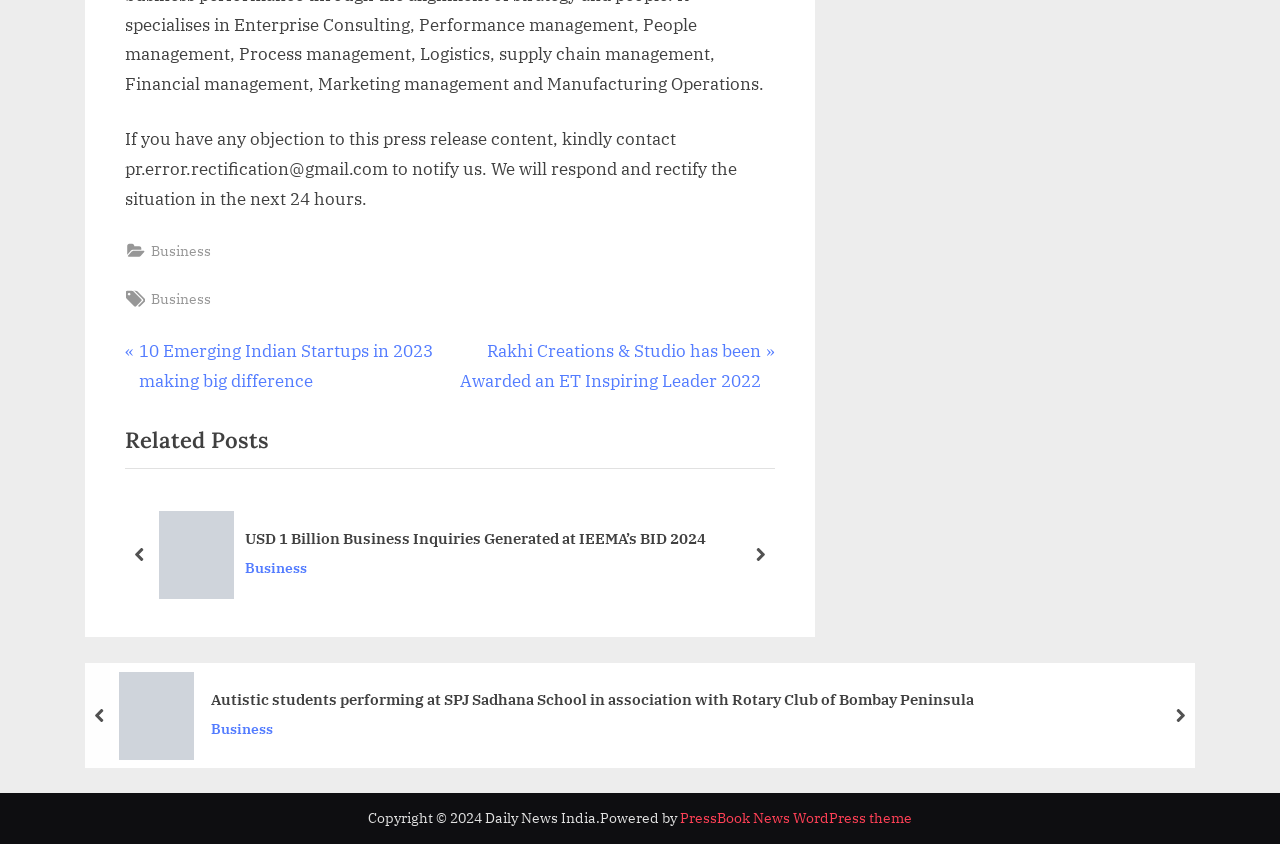Find the bounding box coordinates corresponding to the UI element with the description: "PressBook News WordPress theme". The coordinates should be formatted as [left, top, right, bottom], with values as floats between 0 and 1.

[0.531, 0.958, 0.712, 0.98]